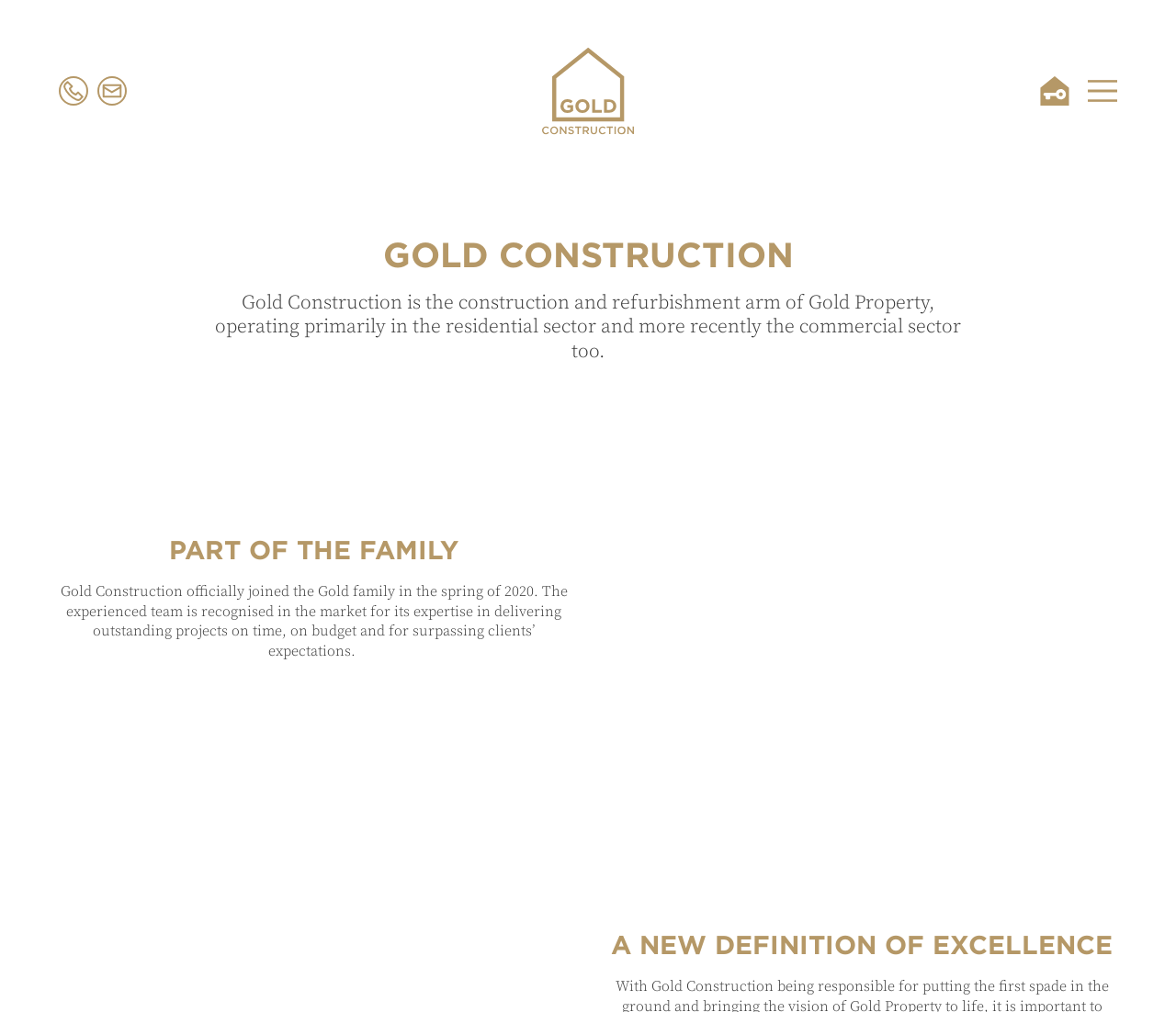Please locate the UI element described by "Your Gold Home" and provide its bounding box coordinates.

[0.884, 0.075, 0.909, 0.105]